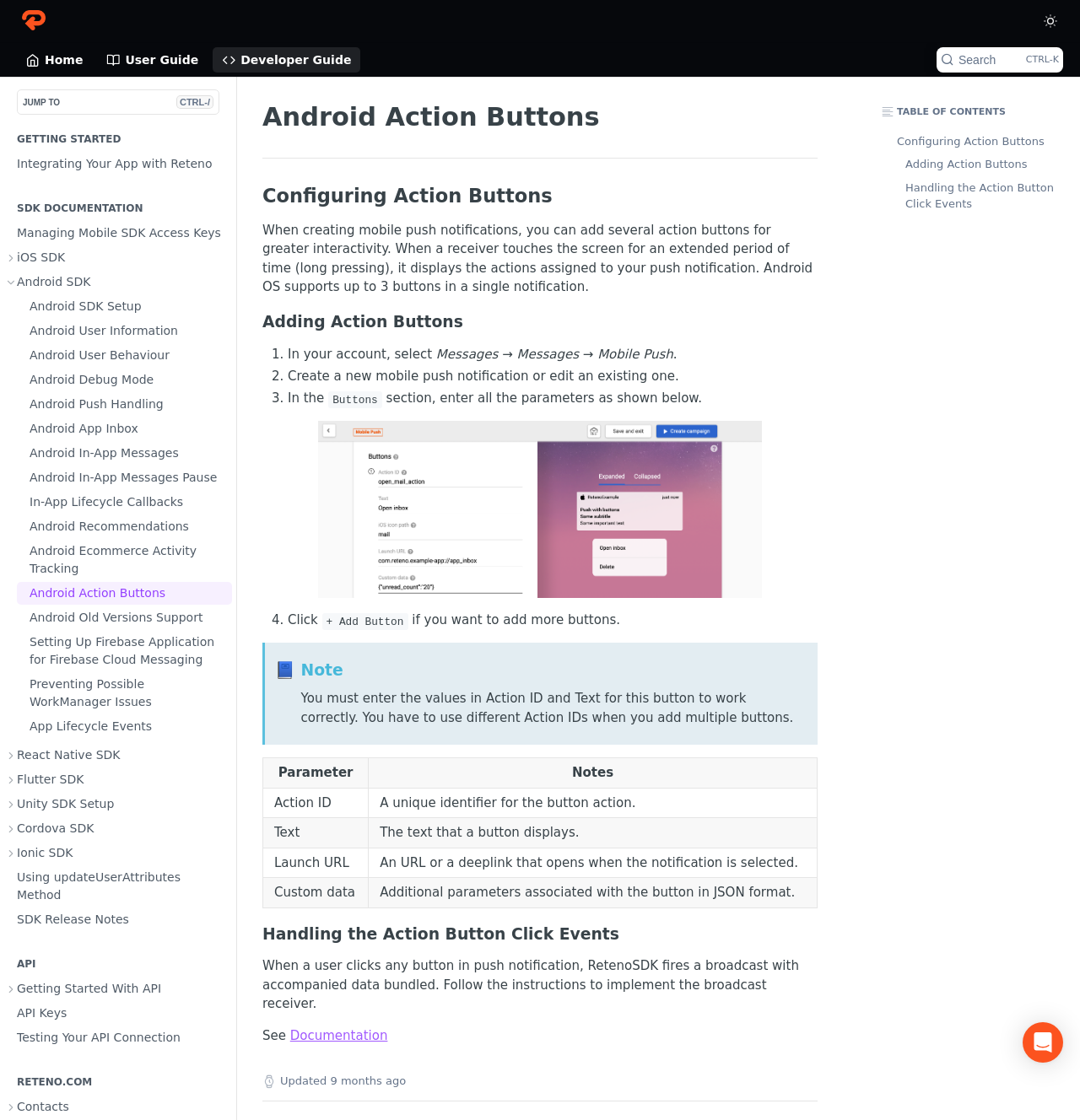Can you determine the bounding box coordinates of the area that needs to be clicked to fulfill the following instruction: "Toggle to light mode"?

[0.961, 0.008, 0.984, 0.03]